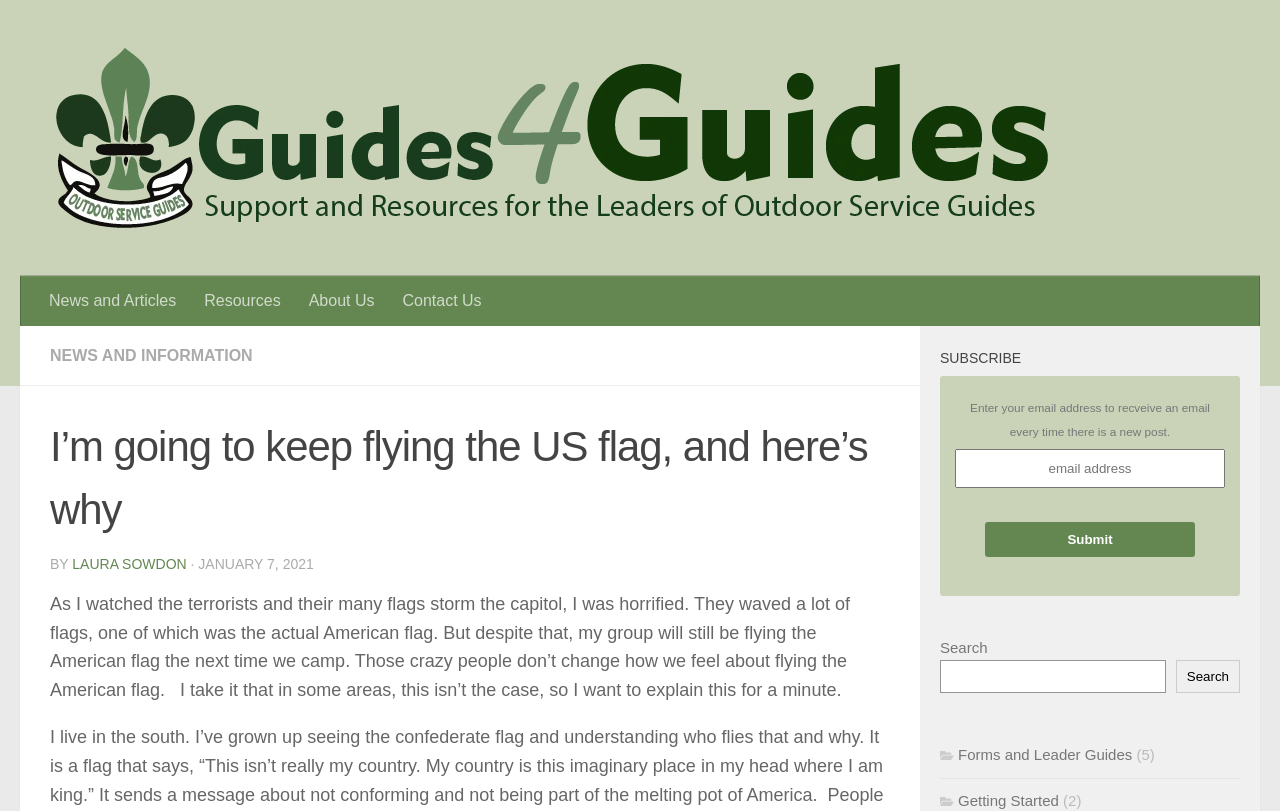What is the purpose of the search box?
Using the image as a reference, answer the question with a short word or phrase.

Search the website